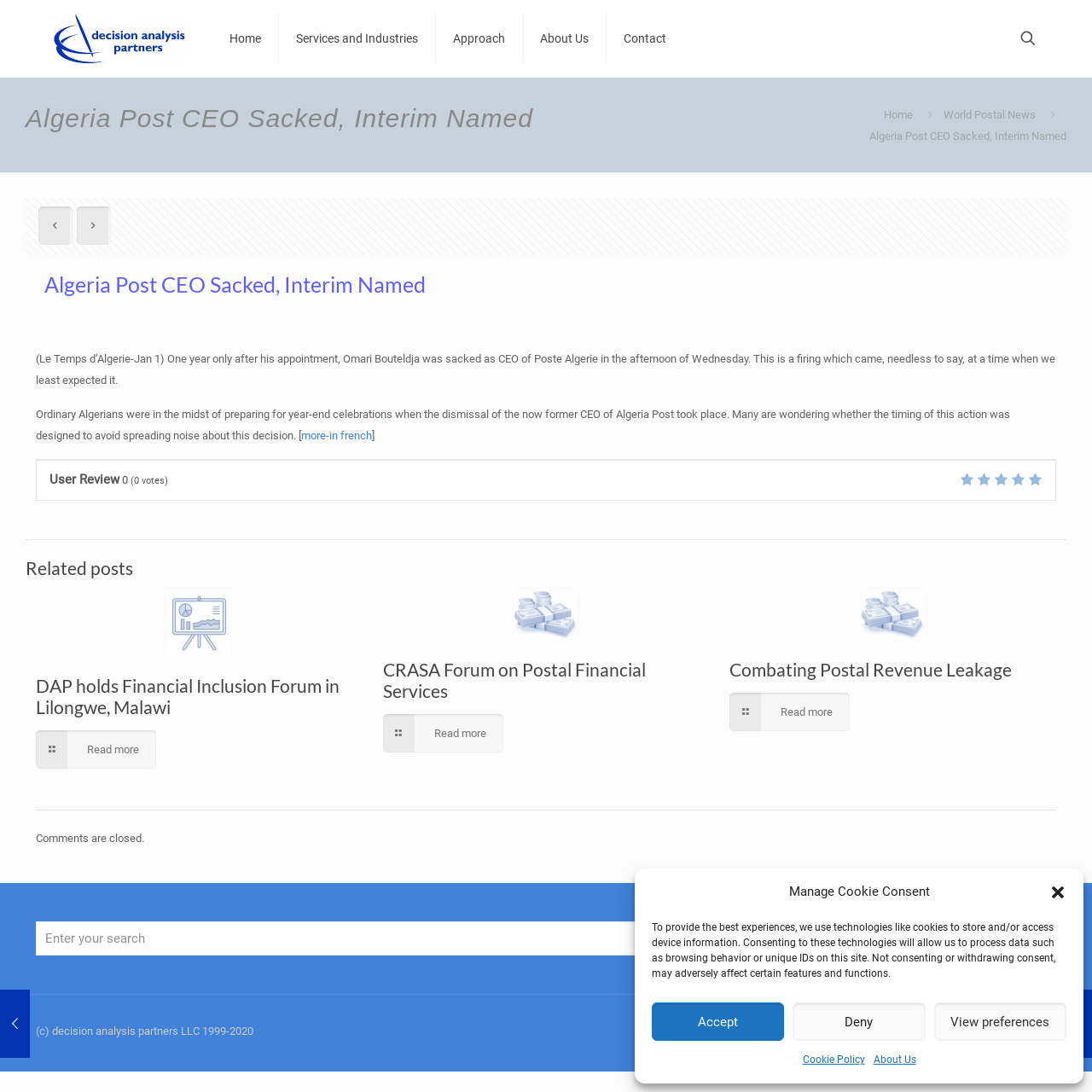Answer the following in one word or a short phrase: 
What is the topic of the latest article?

Algeria Post CEO Sacked, Interim Named